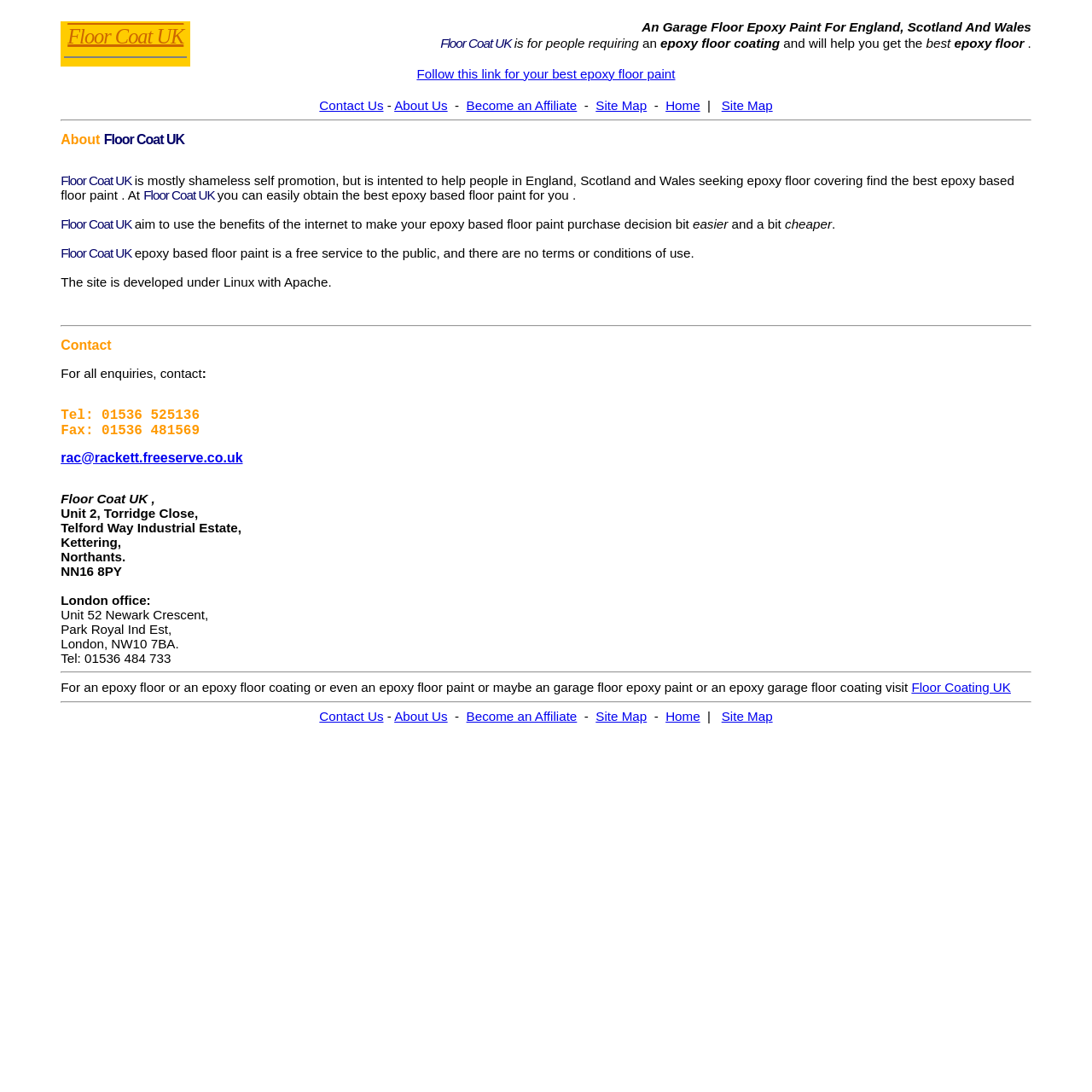Please specify the bounding box coordinates of the element that should be clicked to execute the given instruction: 'Click on the link to view the site map'. Ensure the coordinates are four float numbers between 0 and 1, expressed as [left, top, right, bottom].

[0.546, 0.09, 0.592, 0.103]